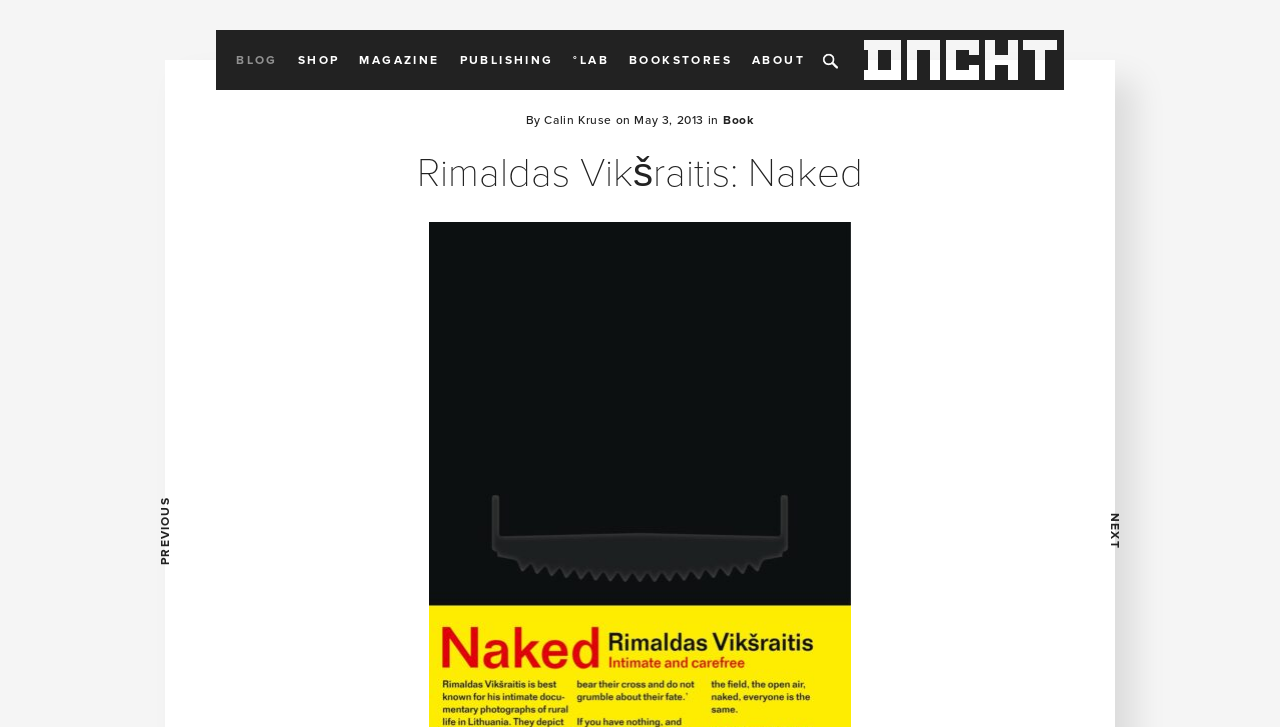Create a detailed summary of all the visual and textual information on the webpage.

The webpage is about Rimaldas Viksraitis, a photographer who takes pictures of people living simple lives in rural Lithuania. 

At the top of the page, there is a navigation menu with seven links: 'BLOG', 'SHOP', 'MAGAZINE', 'PUBLISHING', '°LAB', 'BOOKSTORES', and 'ABOUT', aligned horizontally from left to right. 

Below the navigation menu, there is a search bar with a text box and a 'Go' button. The text box has a placeholder text 'What are you looking for?'.

Further down, there is a header section with a title 'Rimaldas Vikšraitis: Naked' and a subtitle 'By Calin Kruse on May 3, 2013'. The title is centered, while the subtitle is placed below it, slightly to the right.

At the bottom of the page, there are two buttons, 'PREVIOUS' and 'NEXT', placed at the left and right edges, respectively.